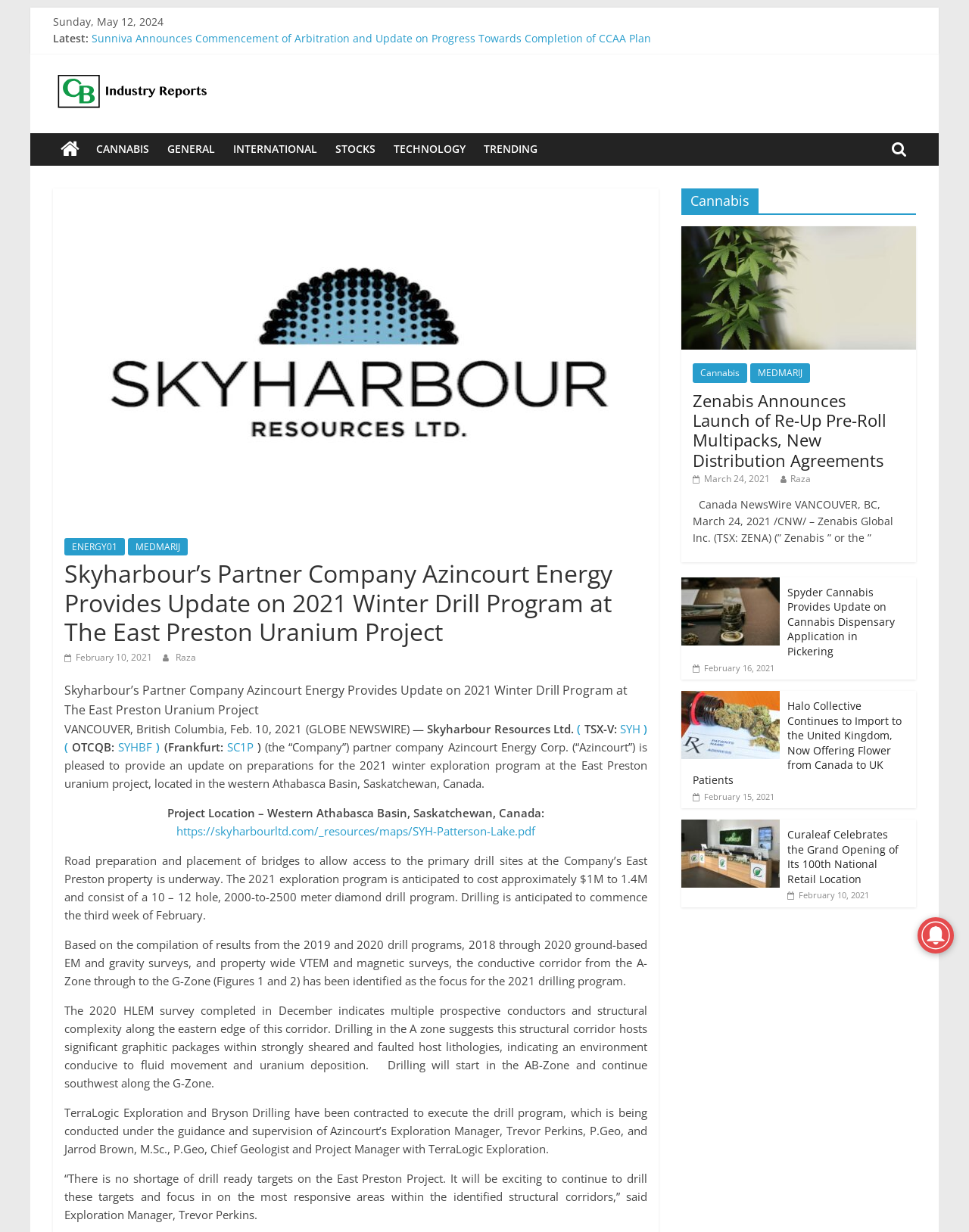Identify the bounding box coordinates of the clickable region required to complete the instruction: "Read the article about 'Zenabis Announces Launch of Re-Up Pre-Roll Multipacks, New Distribution Agreements'". The coordinates should be given as four float numbers within the range of 0 and 1, i.e., [left, top, right, bottom].

[0.703, 0.185, 0.945, 0.196]